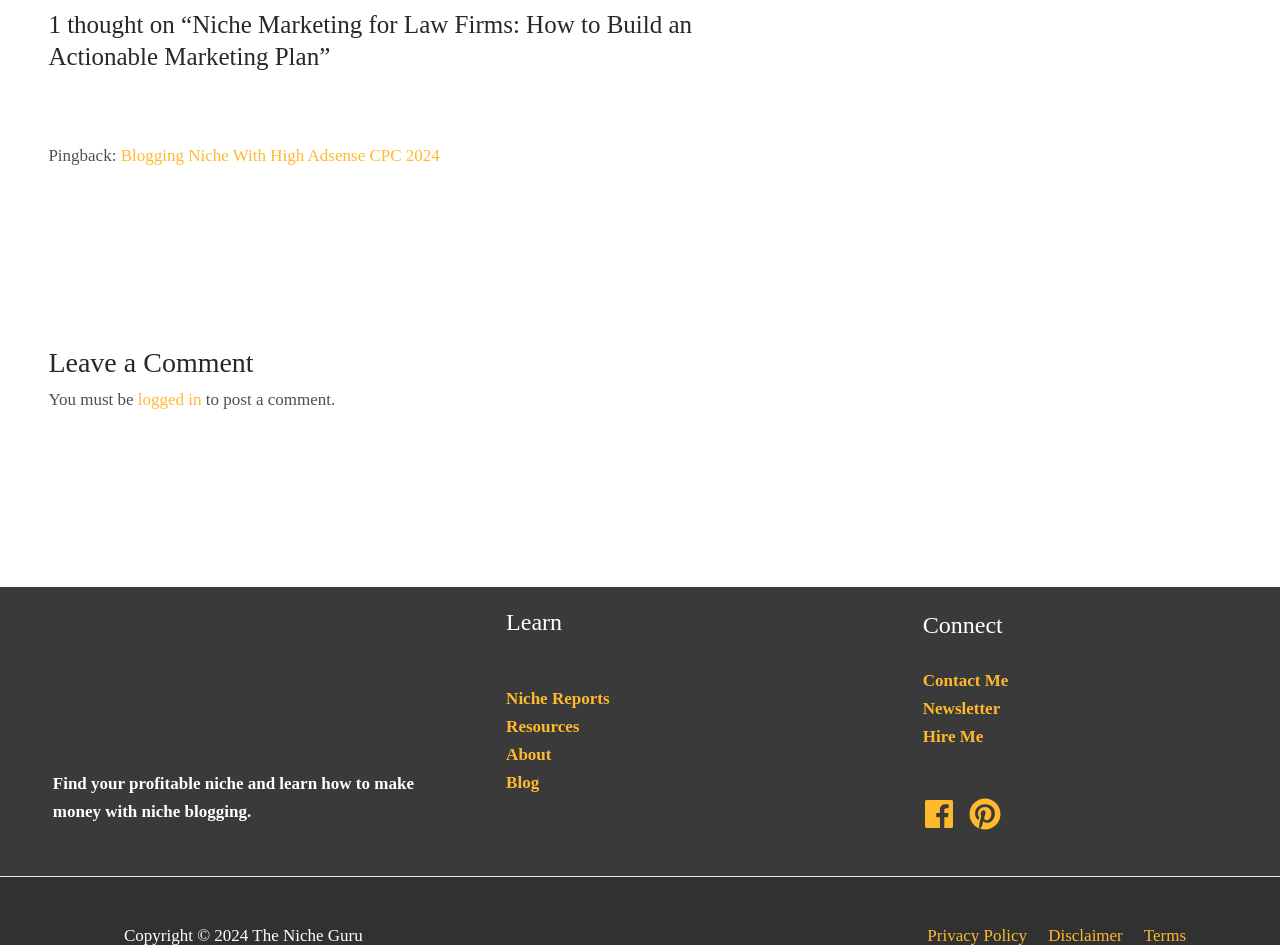Reply to the question with a single word or phrase:
What social media platforms are linked in the footer?

Facebook, Pinterest